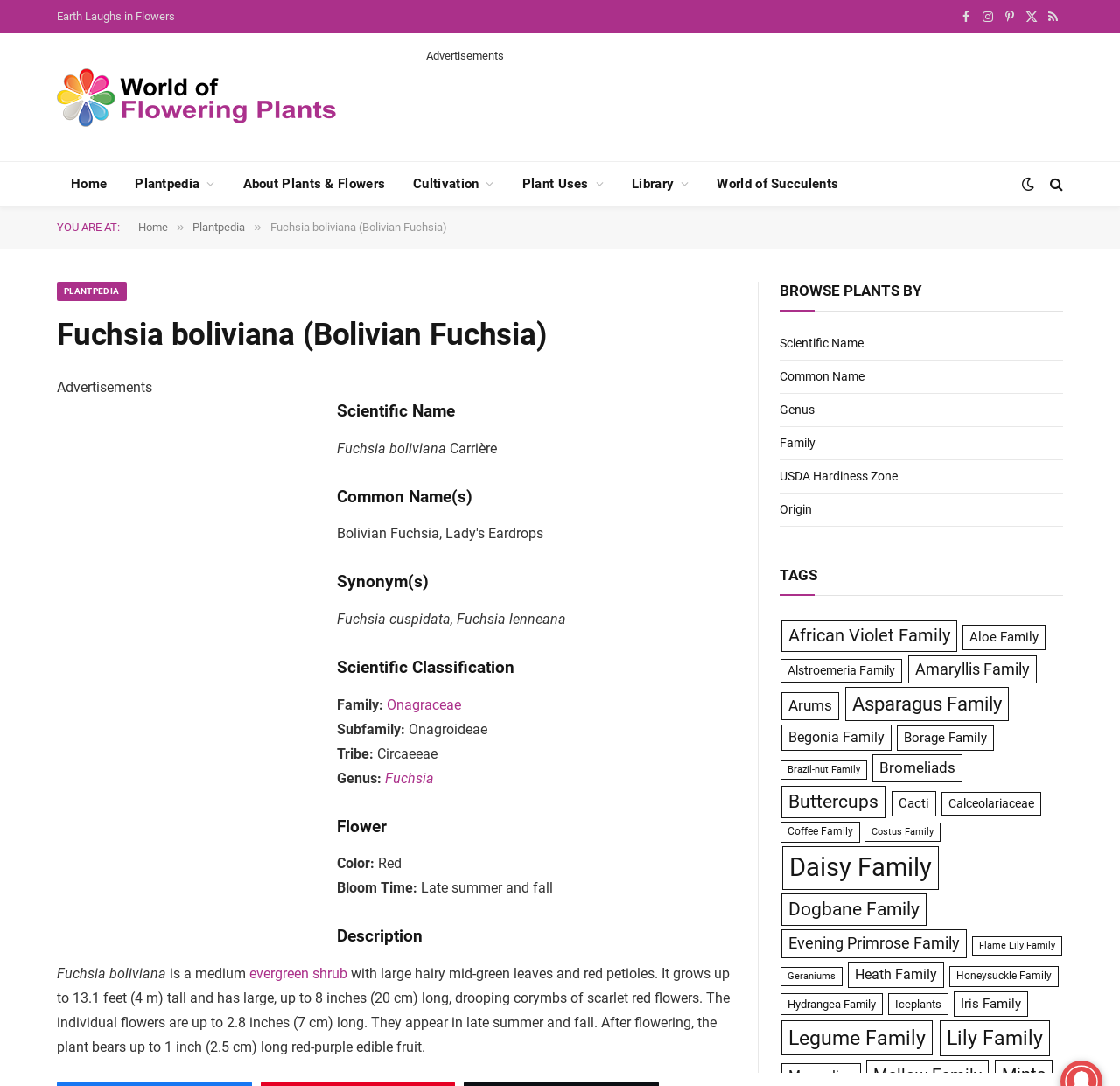Locate the bounding box coordinates of the element that should be clicked to execute the following instruction: "Click on Facebook".

[0.854, 0.0, 0.872, 0.031]